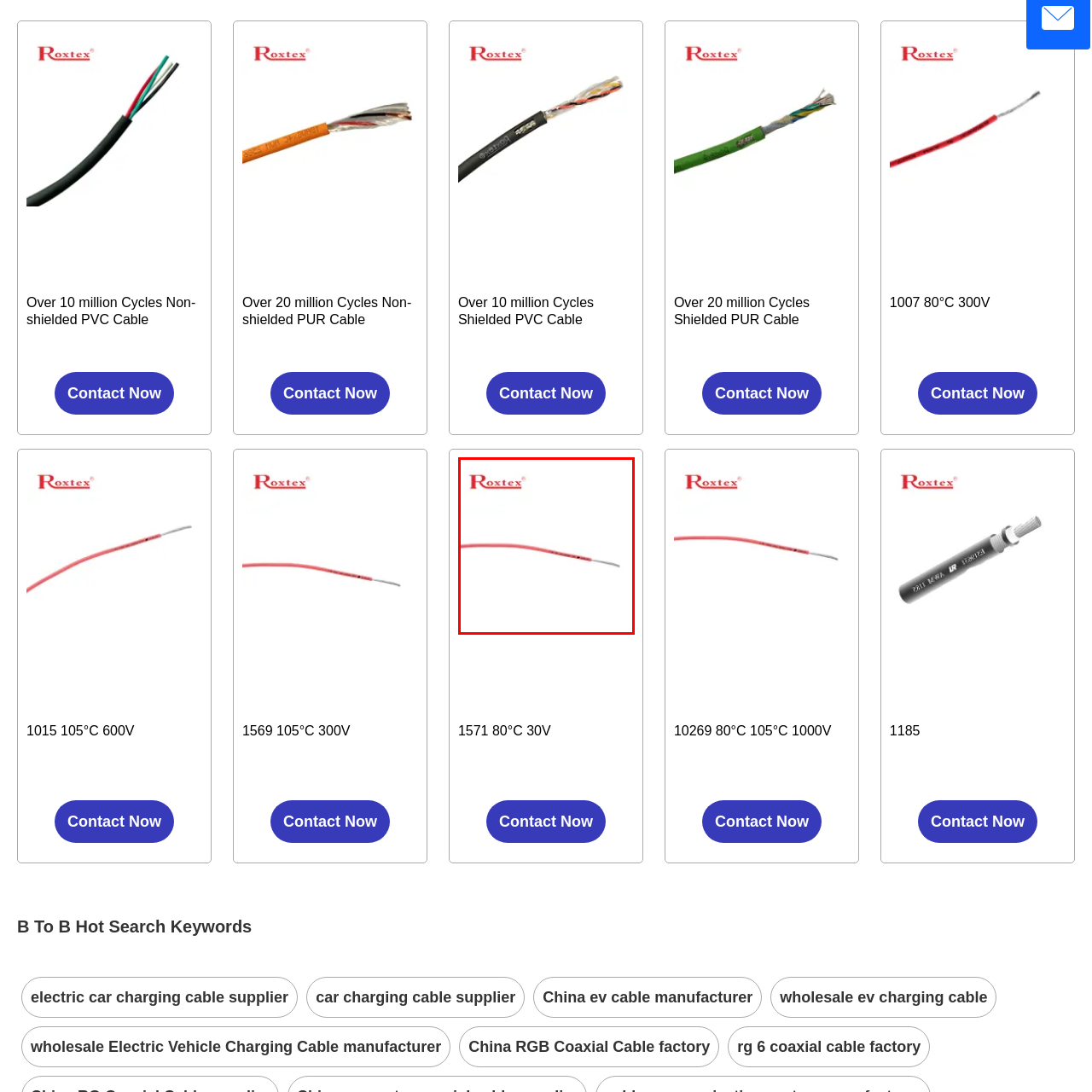Offer a detailed description of the content within the red-framed image.

The image features a close-up of a Roxtex branded wire, characterized by its vibrant red insulation. The wire appears to be designed for electrical or electronic applications, showcasing a flexible yet sturdy design with a metallic conductor exposed at one end. This product is likely part of a range of wiring solutions offered by Roxtex, emphasizing durability and reliability in various installations. The clean presentation highlights the quality and distinctive branding associated with Roxtex products.